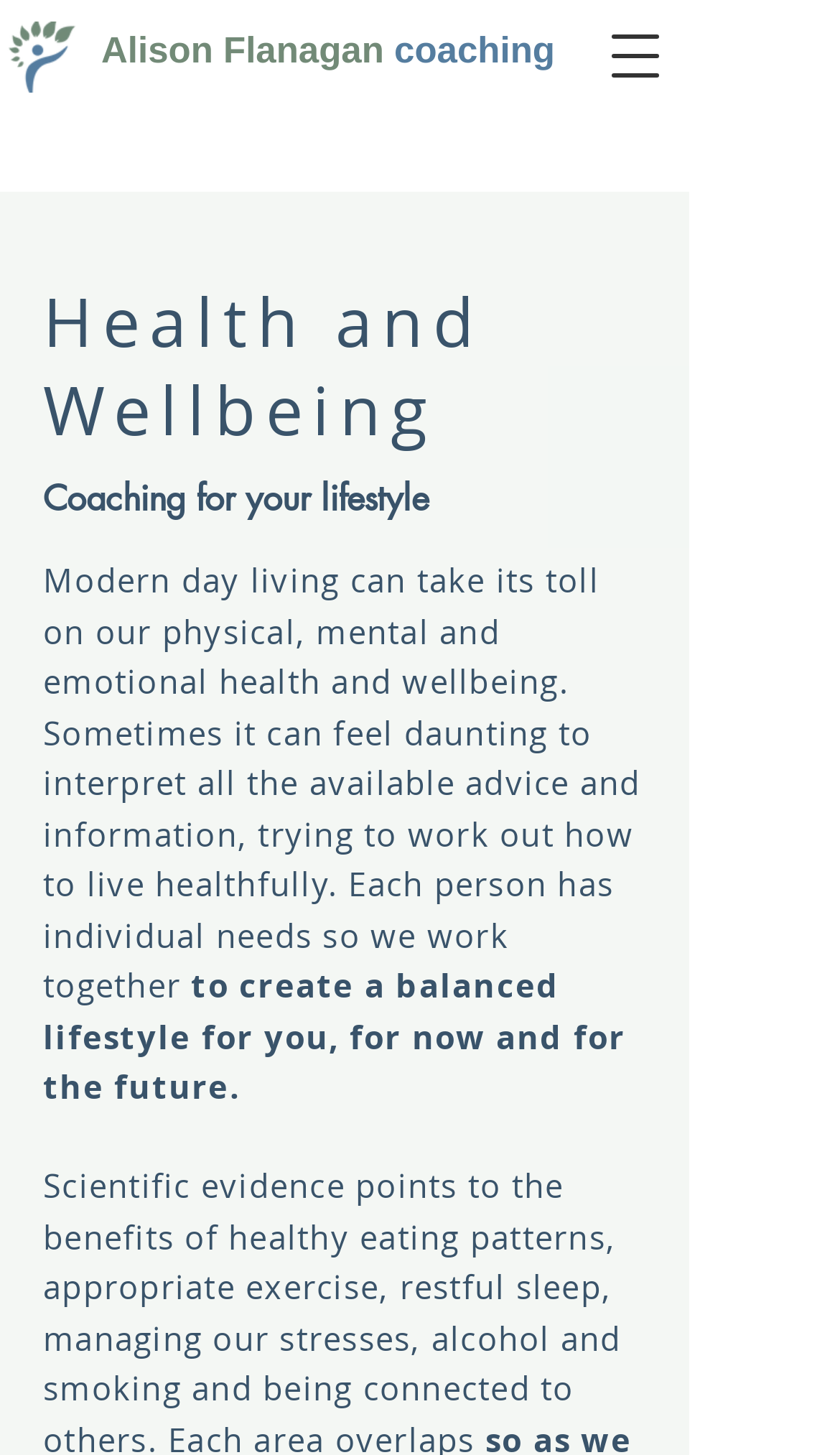Present a detailed account of what is displayed on the webpage.

The webpage is about Alison Flanagan's coaching services, focusing on health and wellbeing. At the top left corner, there is a logo image, "LOGO 1.png". Next to it, on the top center, is a heading that reads "Alison Flanagan coaching", which is a clickable link divided into two parts: "Alison Flanagan" and "coaching". 

On the top right corner, there is a button labeled "Open navigation menu". Below the logo and the heading, there is a larger heading that spans almost the entire width of the page, reading "Health and Wellbeing". 

Underneath the "Health and Wellbeing" heading, there are three blocks of text. The first one reads "Coaching for your lifestyle". The second block of text is a paragraph that discusses the challenges of modern living and how it can affect one's health and wellbeing. It also mentions that each person has individual needs and that Alison Flanagan works with clients to create a balanced lifestyle. The third block of text is a continuation of the second one, stating that the goal is to create a balanced lifestyle for the present and the future.